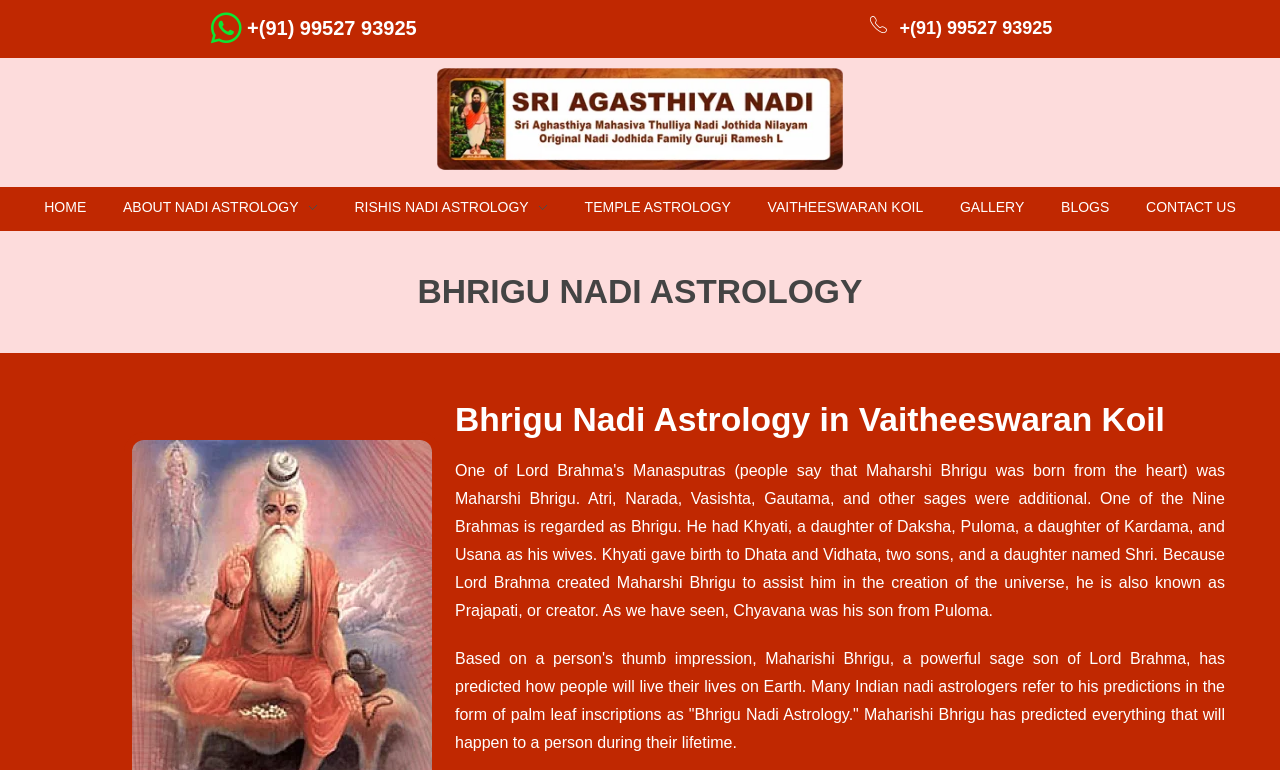How many images are there on the webpage?
Look at the image and answer the question using a single word or phrase.

1